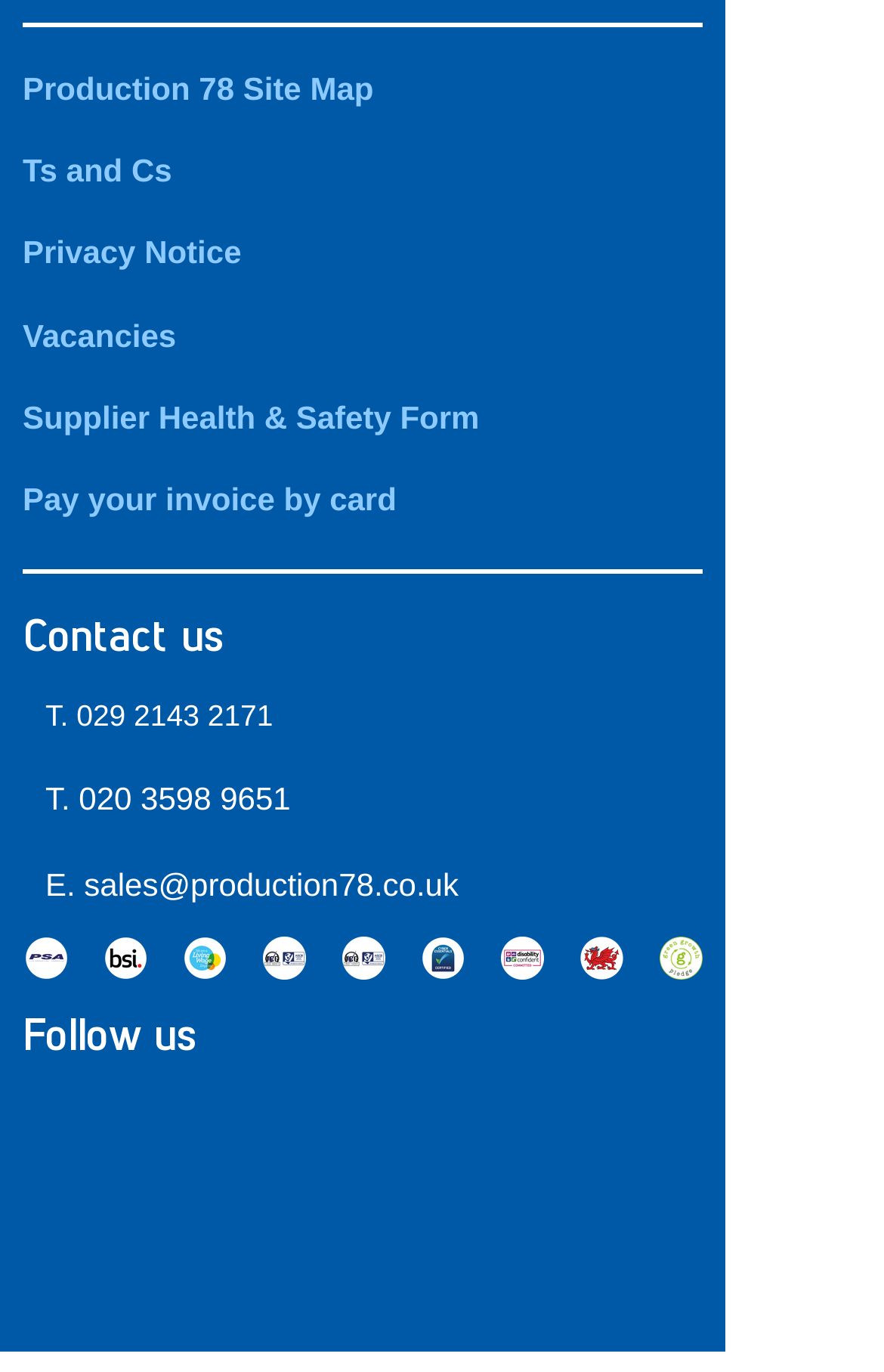Using the format (top-left x, top-left y, bottom-right x, bottom-right y), and given the element description, identify the bounding box coordinates within the screenshot: Production 78 Site Map

[0.026, 0.051, 0.423, 0.077]